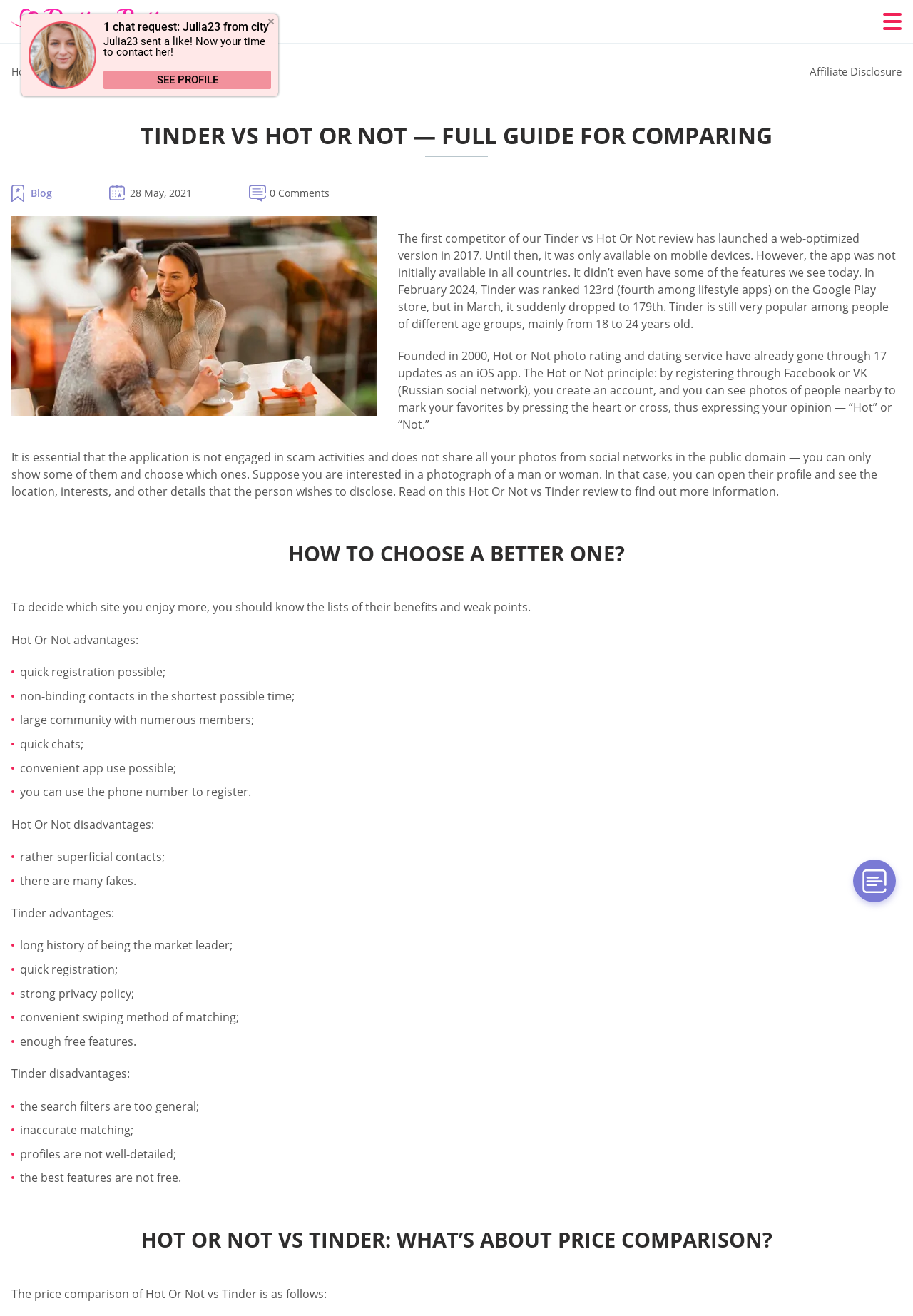What is the purpose of the 'Menu' button?
Analyze the image and deliver a detailed answer to the question.

Based on the webpage layout, the 'Menu' button is likely to open a menu that provides access to other sections or features of the webpage, but the exact content of the menu is not specified.